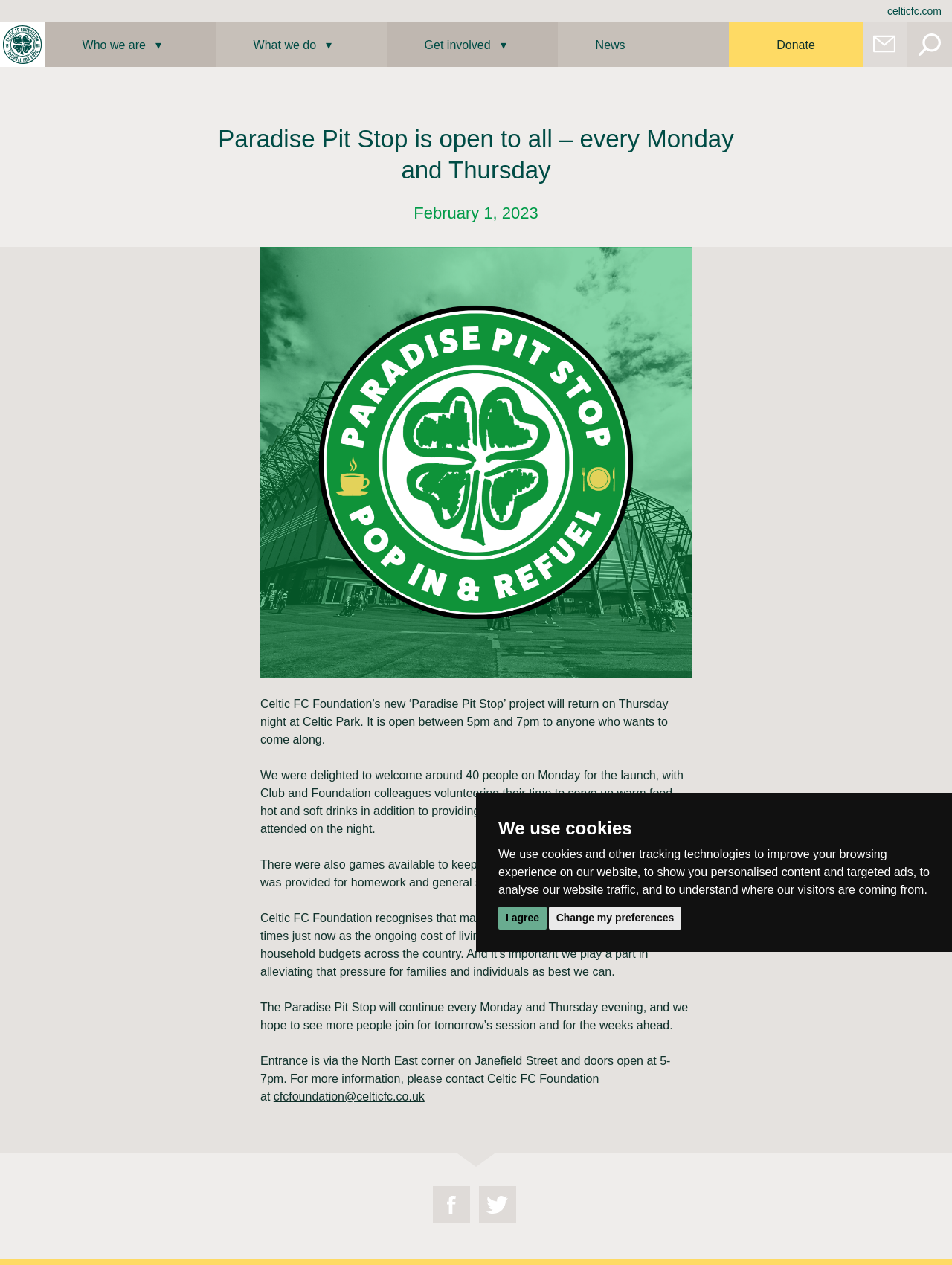Locate the bounding box of the UI element described in the following text: "title="Celtic FC Foundation - Home"".

[0.002, 0.02, 0.045, 0.051]